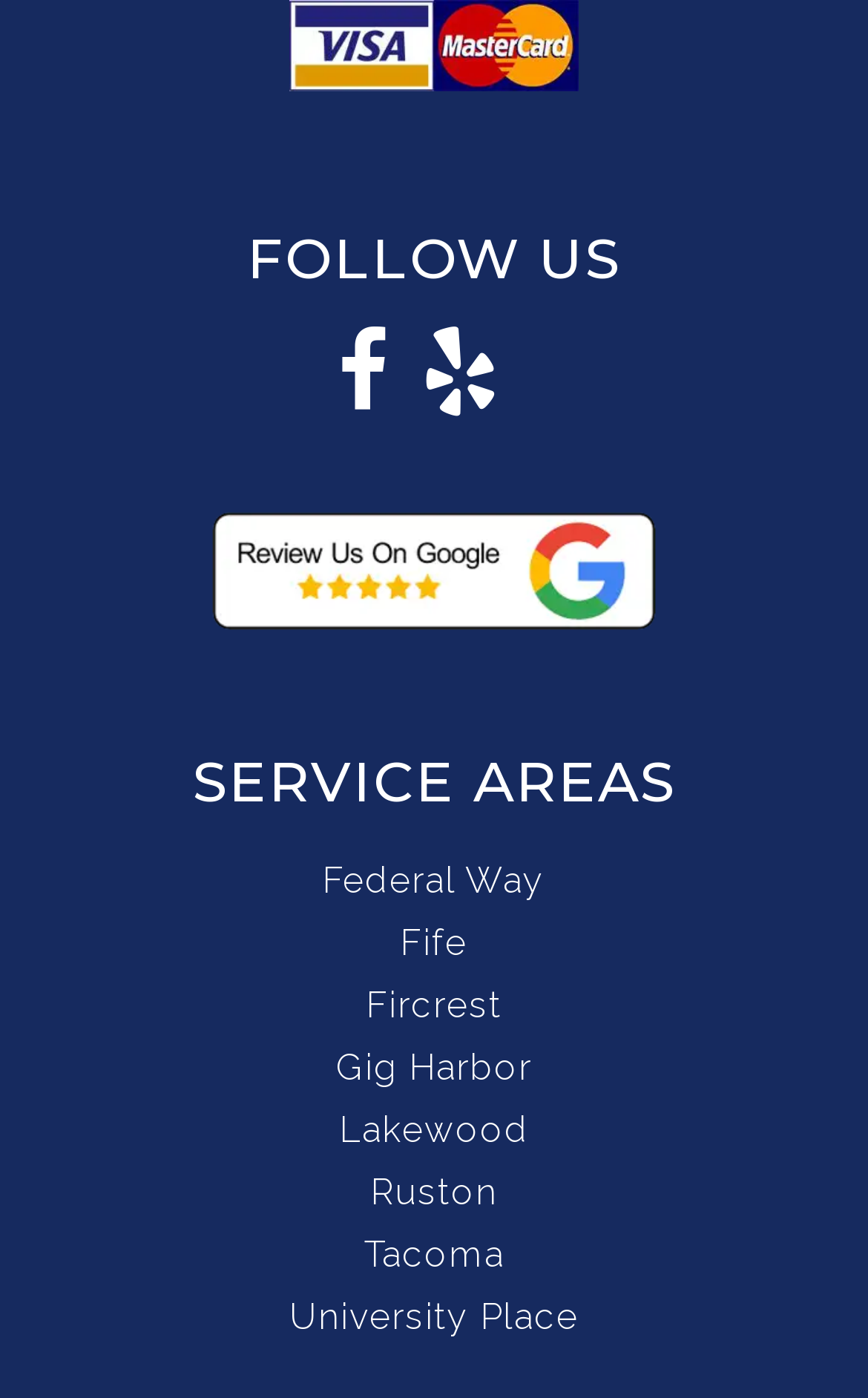Identify the bounding box coordinates for the region of the element that should be clicked to carry out the instruction: "View services in Federal Way". The bounding box coordinates should be four float numbers between 0 and 1, i.e., [left, top, right, bottom].

[0.372, 0.609, 0.628, 0.653]